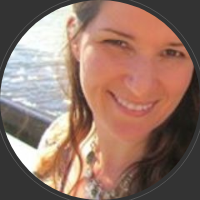Analyze the image and describe all the key elements you observe.

The image features a smiling woman with long, dark hair, captured in a close-up, circular portrait. She is outdoors, likely near a body of water, as indicated by the shimmering background. The warm sunlight highlights her friendly expression. Her attire appears casual, accompanied by a necklace that adds to her approachable appearance. This image is associated with the context of an article discussing misconceptions about diabetes diet pills, highlighting the perspective of Janice Morgan, the head writer at Gonzagala. Her work focuses on nature and health-related topics, suggesting a background in writing and communication.